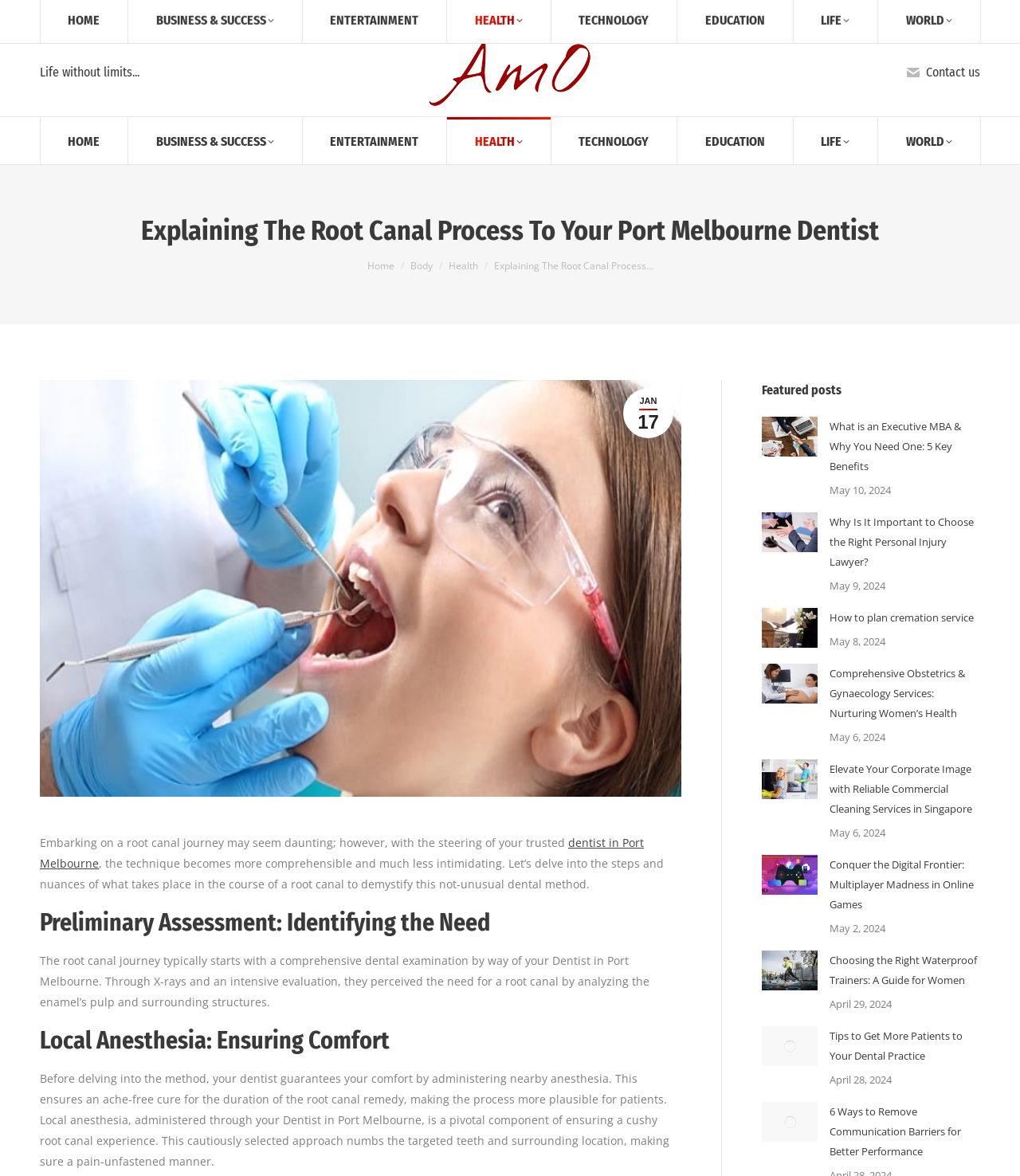What is the location of the dentist?
Please answer using one word or phrase, based on the screenshot.

Port Melbourne